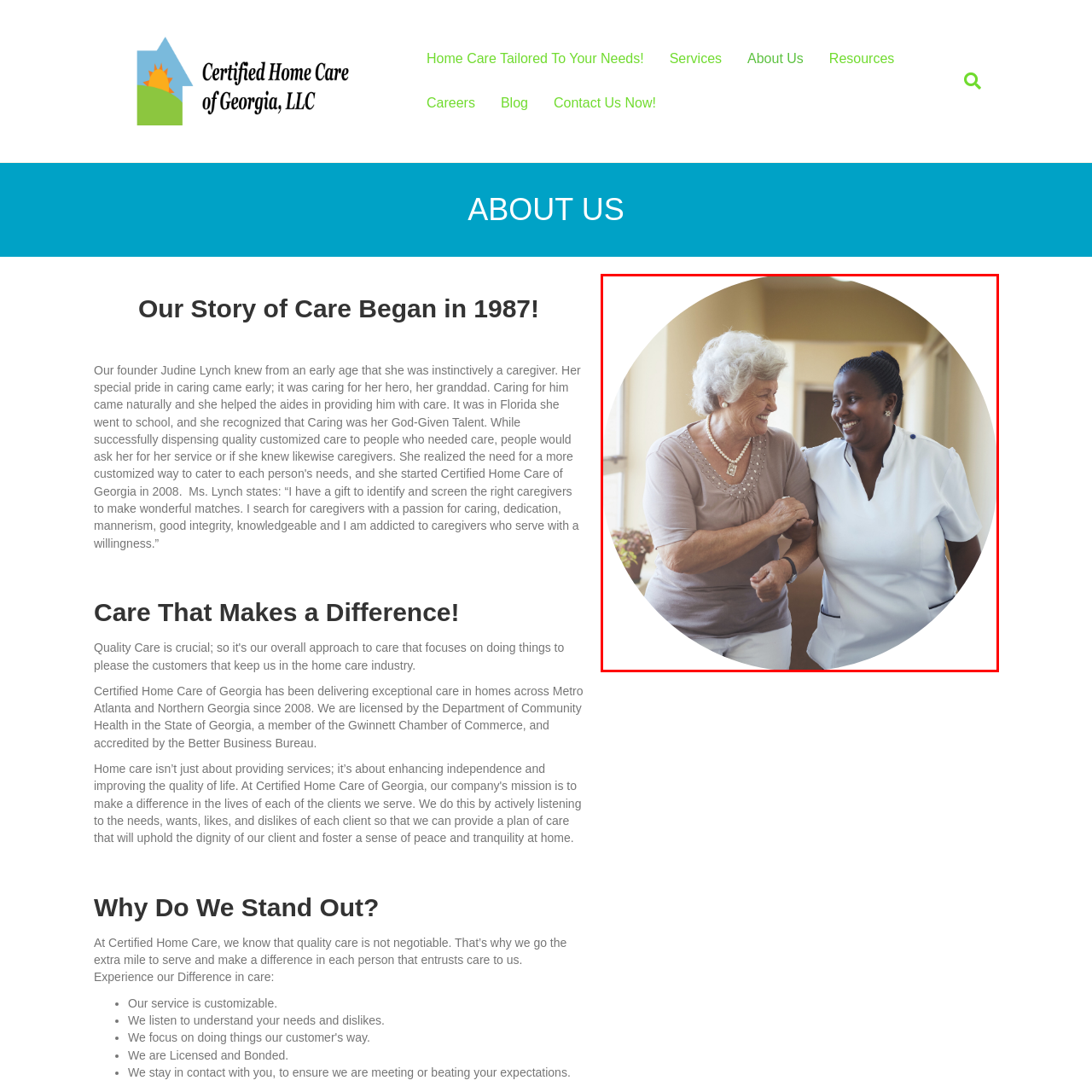Focus your attention on the image enclosed by the red boundary and provide a thorough answer to the question that follows, based on the image details: What is the atmosphere in the corridor?

The caption describes the corridor as 'brightly lit', which suggests a well-lit and possibly cheerful atmosphere.